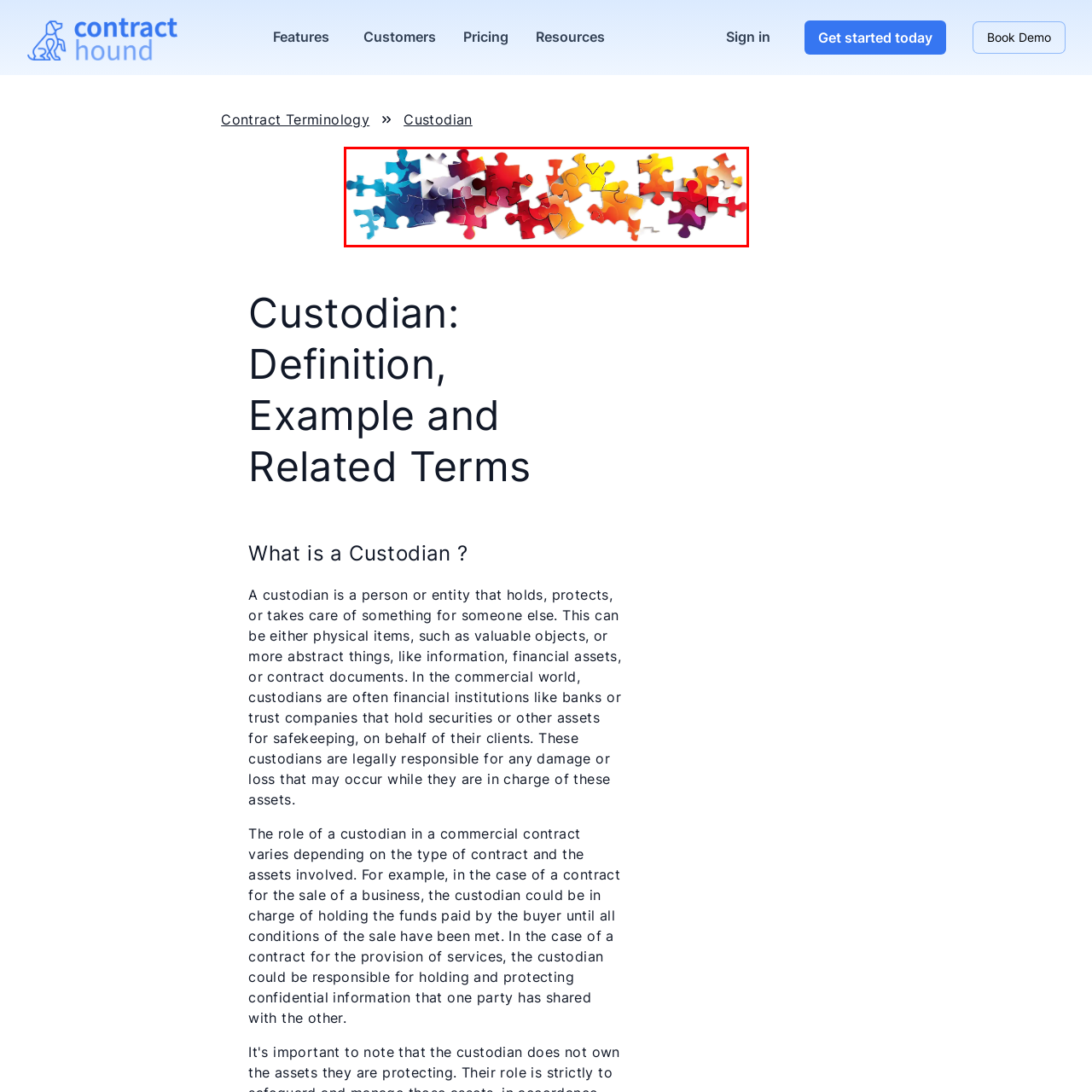Refer to the image encased in the red bounding box and answer the subsequent question with a single word or phrase:
What role do custodians play?

Maintaining order and integrity